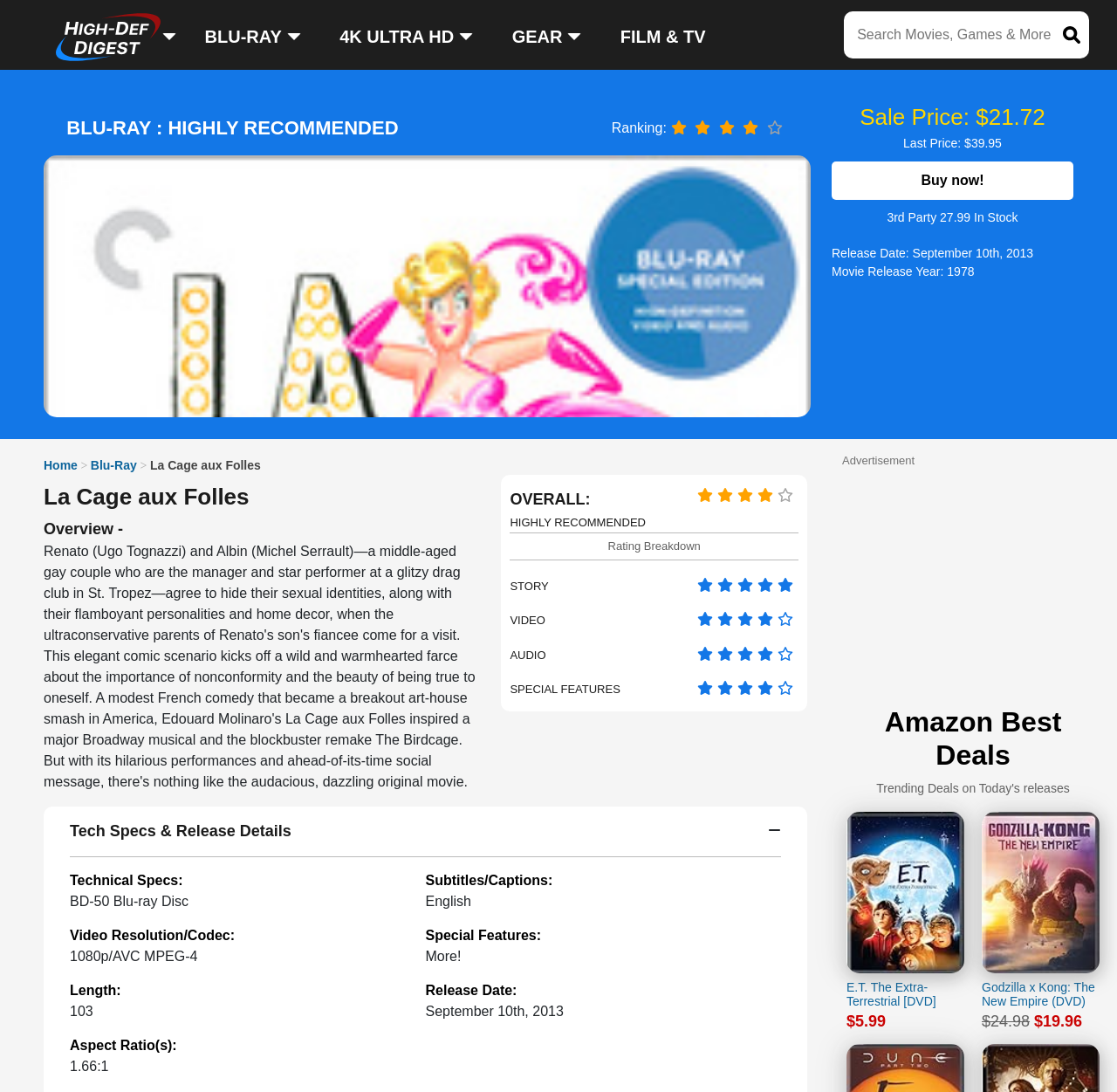Please specify the bounding box coordinates of the region to click in order to perform the following instruction: "View the details of La Cage aux Folles".

[0.039, 0.443, 0.43, 0.468]